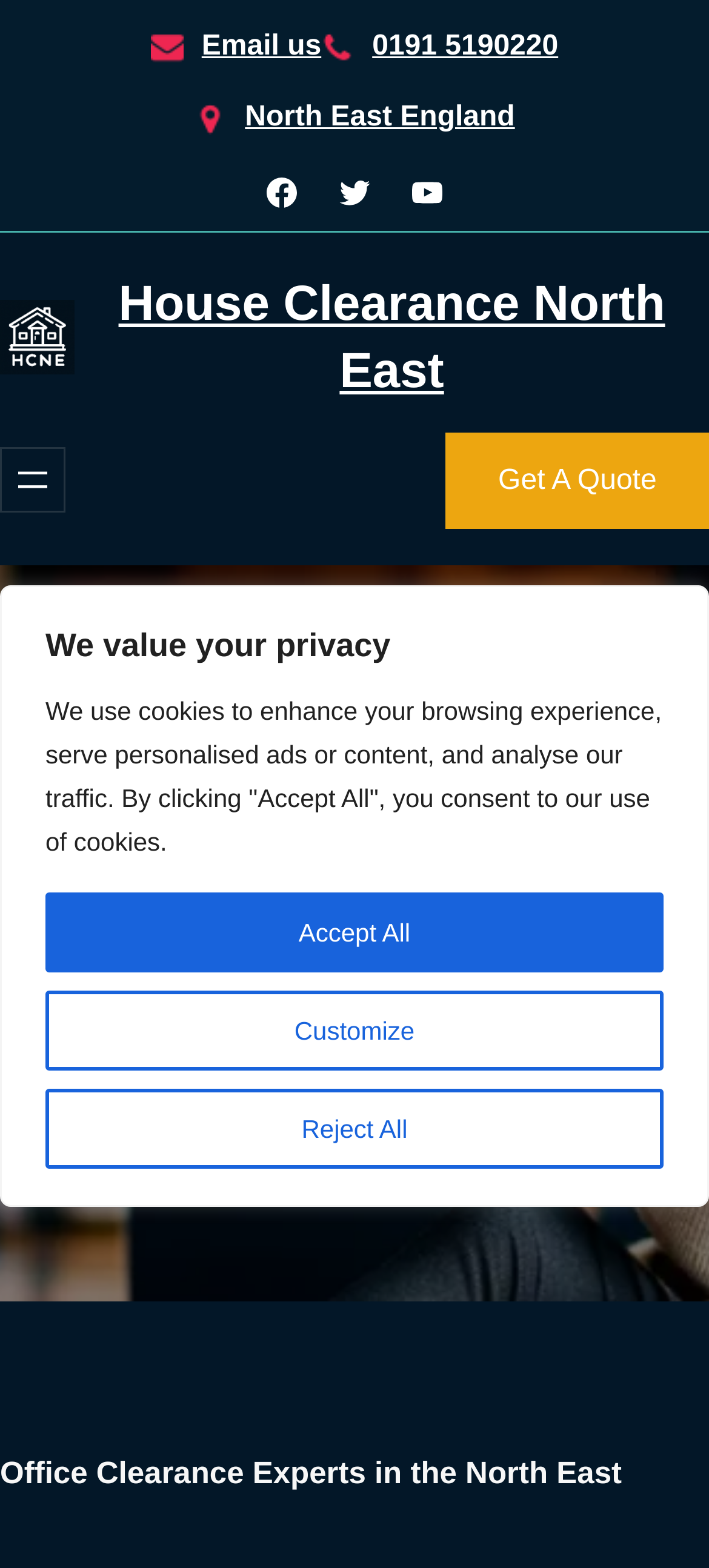Show the bounding box coordinates for the HTML element as described: "YouTube".

[0.577, 0.112, 0.628, 0.135]